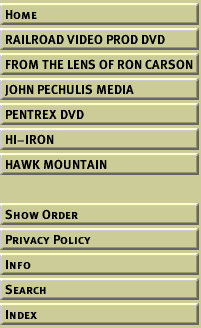Who narrates the DVD?
Please look at the screenshot and answer in one word or a short phrase.

Big Mike Bednar